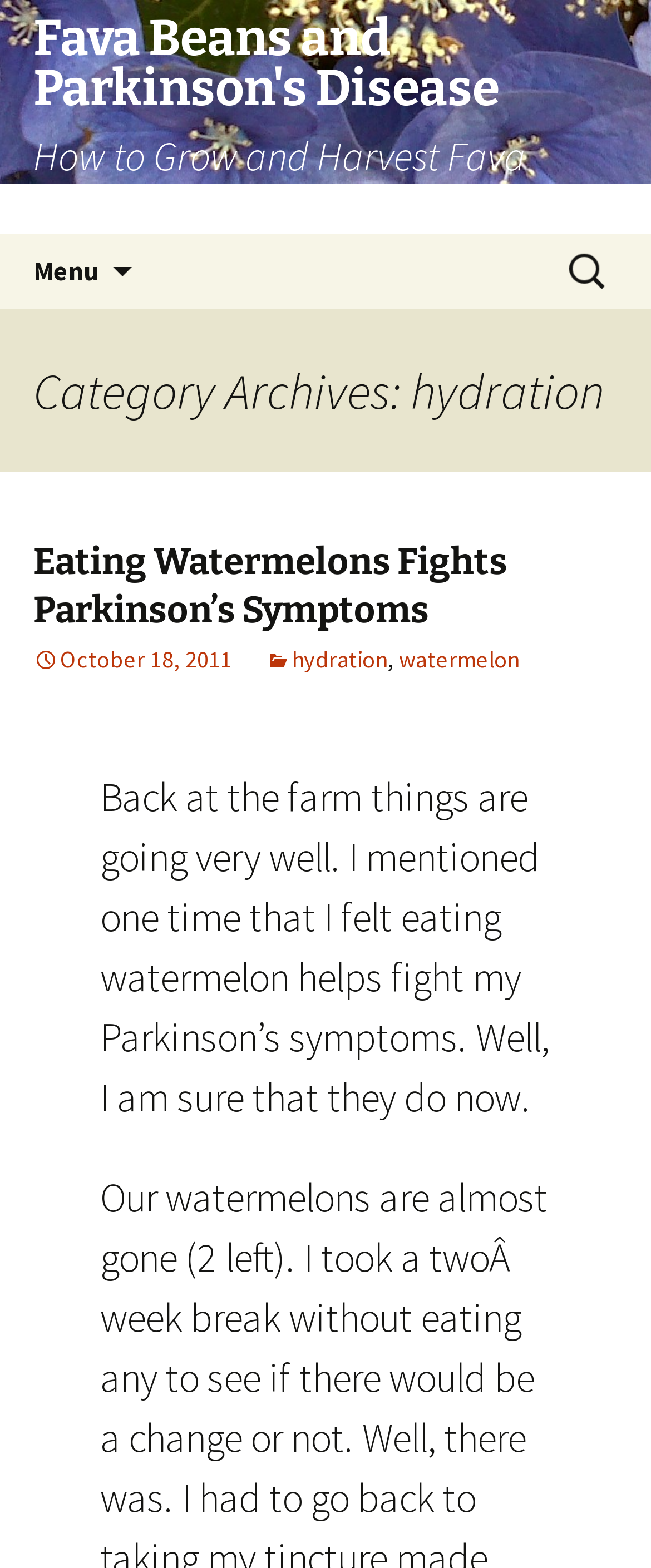Give a concise answer using one word or a phrase to the following question:
How many links are there in the first article?

4